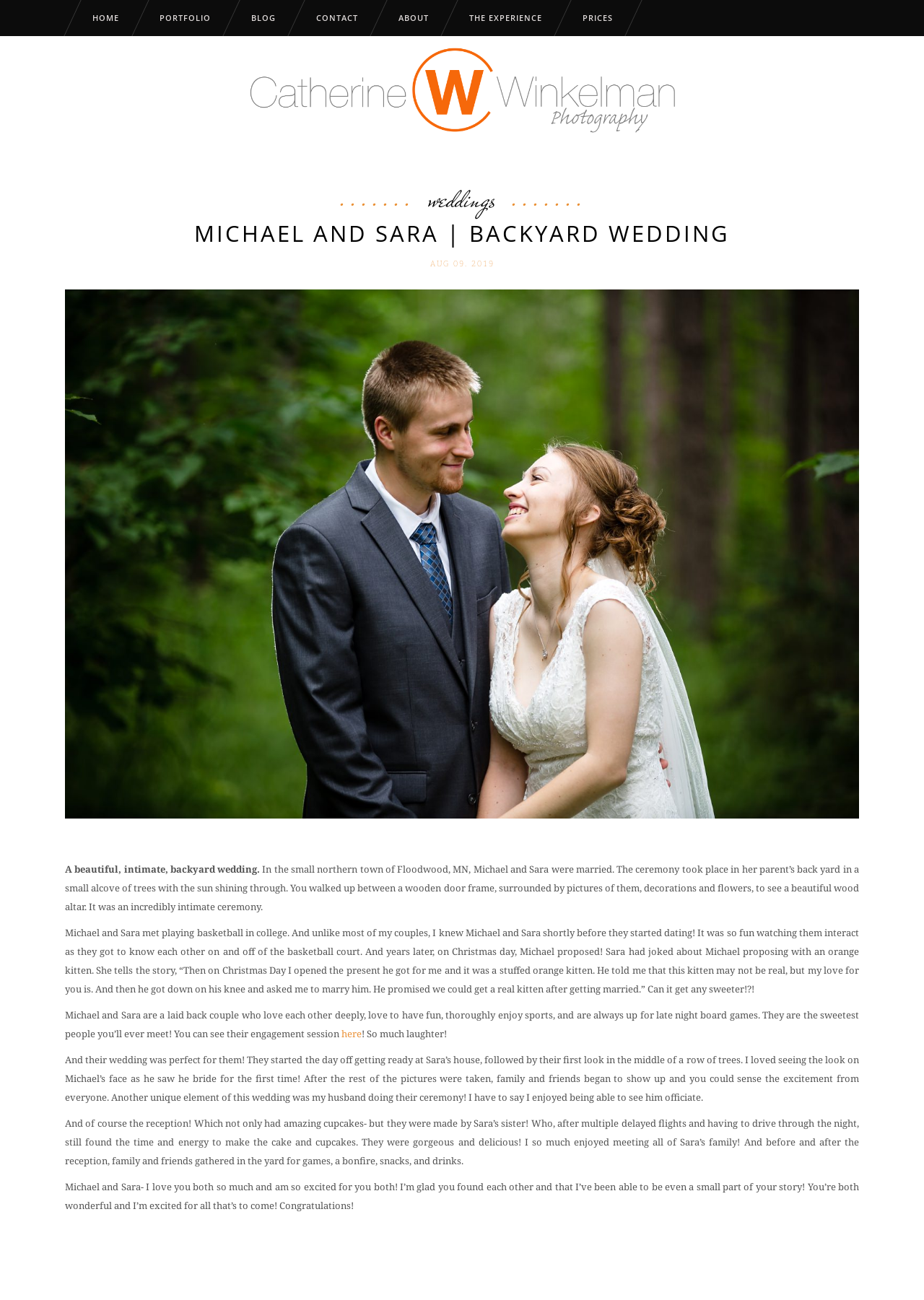Provide a single word or phrase answer to the question: 
What was special about the cupcakes at the reception?

Made by Sara's sister